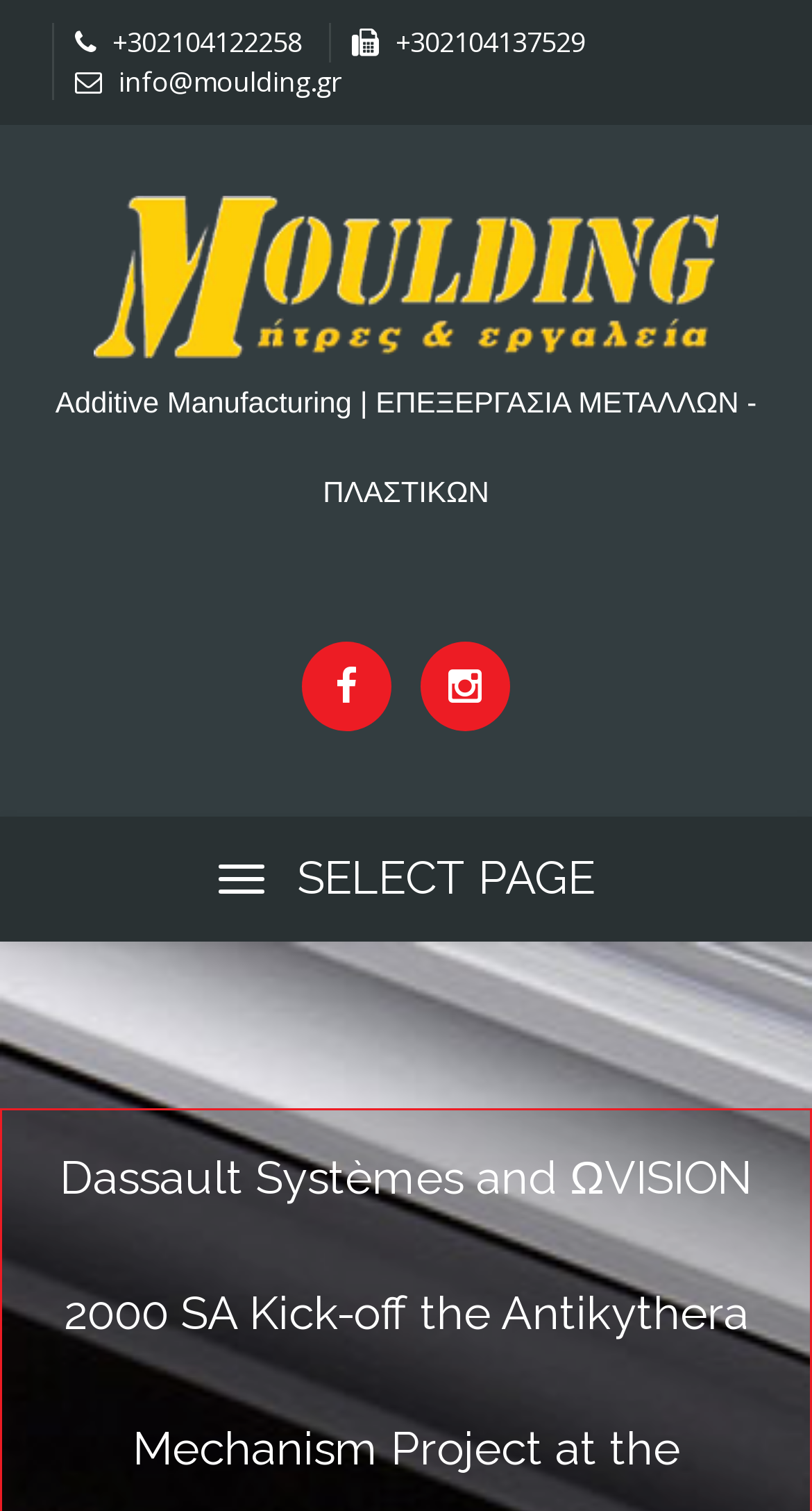How many images are on the webpage?
Refer to the image and provide a one-word or short phrase answer.

3